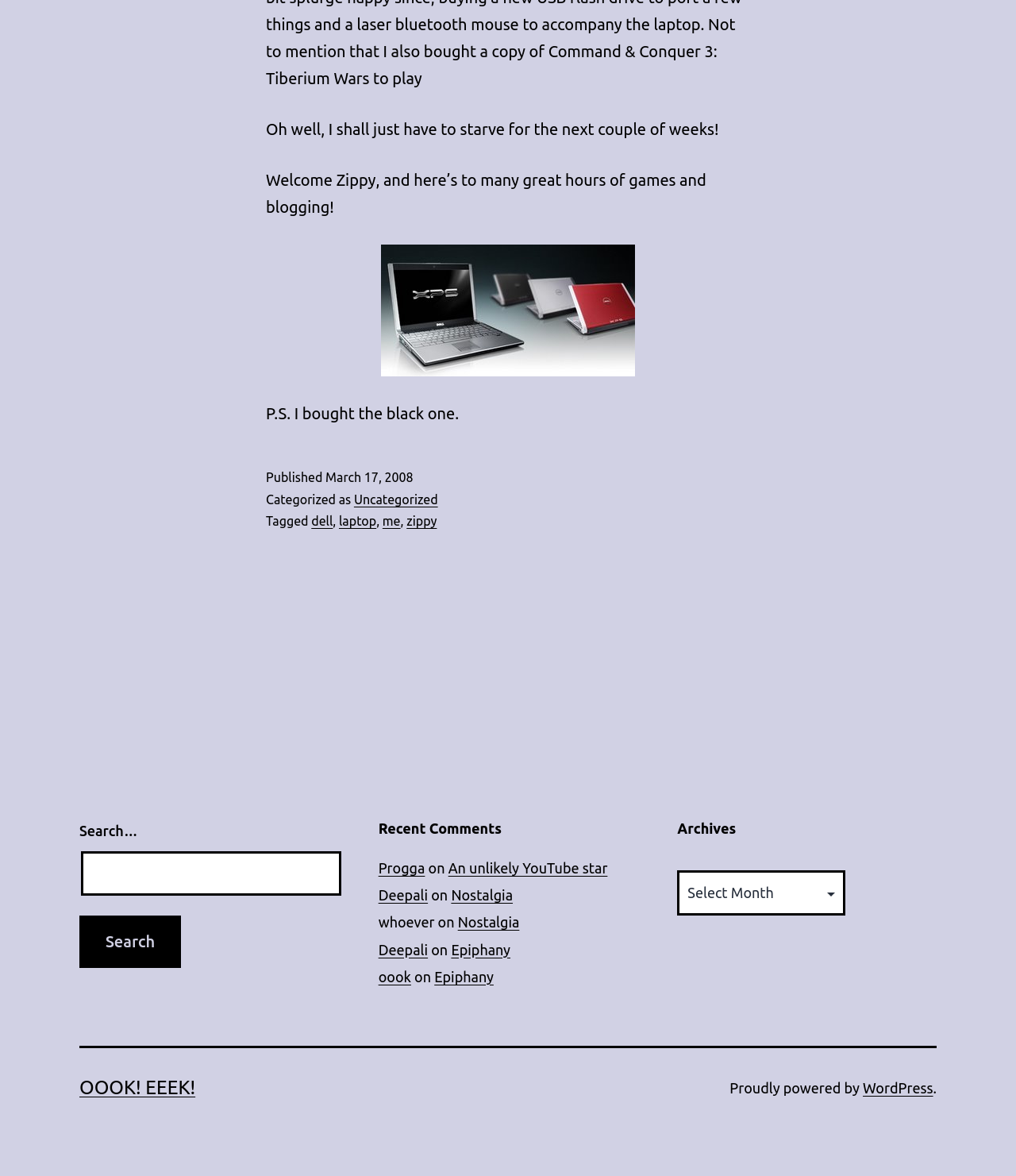Can you pinpoint the bounding box coordinates for the clickable element required for this instruction: "Search for something"? The coordinates should be four float numbers between 0 and 1, i.e., [left, top, right, bottom].

[0.078, 0.724, 0.336, 0.762]